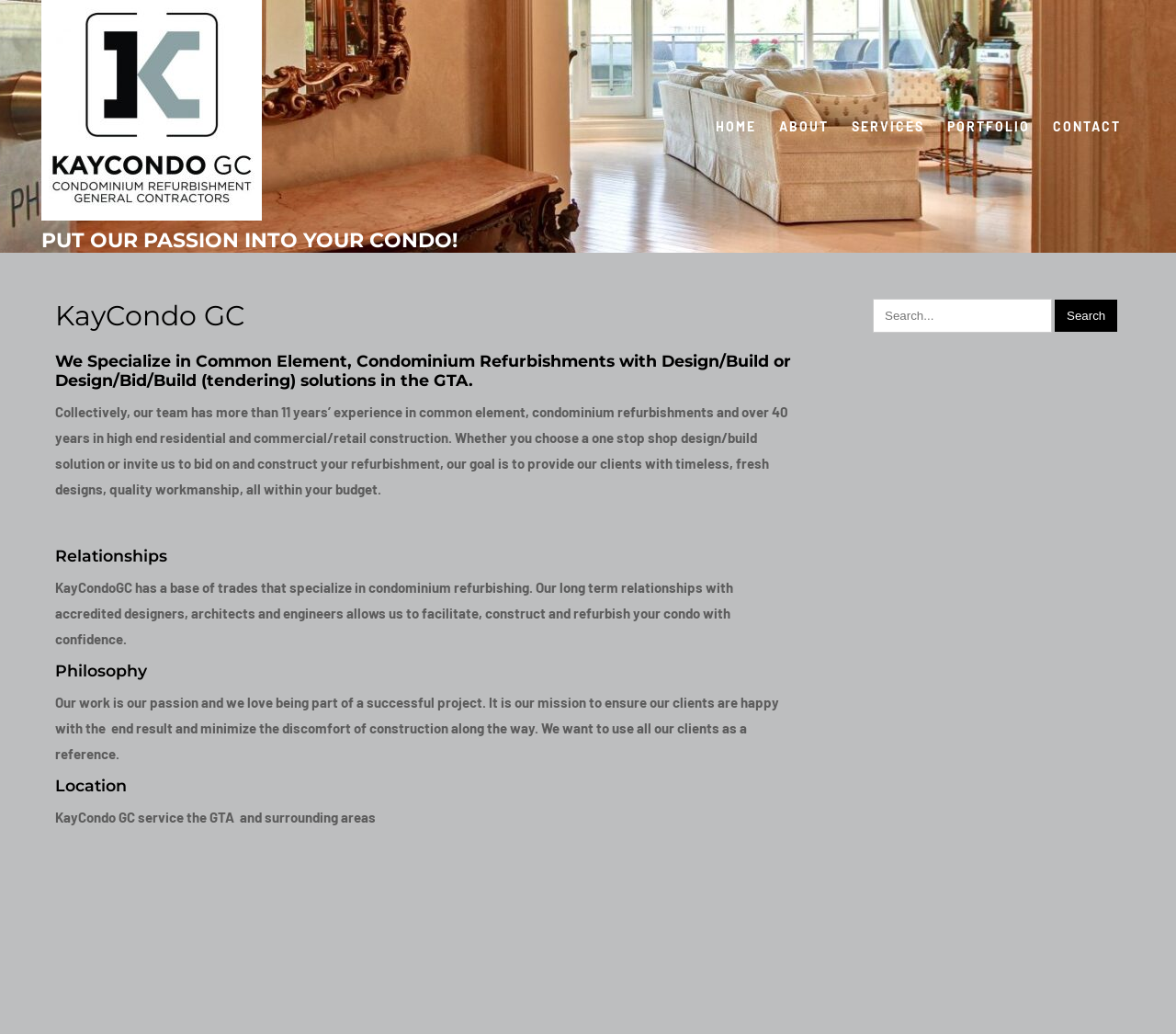Find the bounding box coordinates for the area that must be clicked to perform this action: "Learn more about 'ABOUT'".

[0.659, 0.079, 0.709, 0.165]